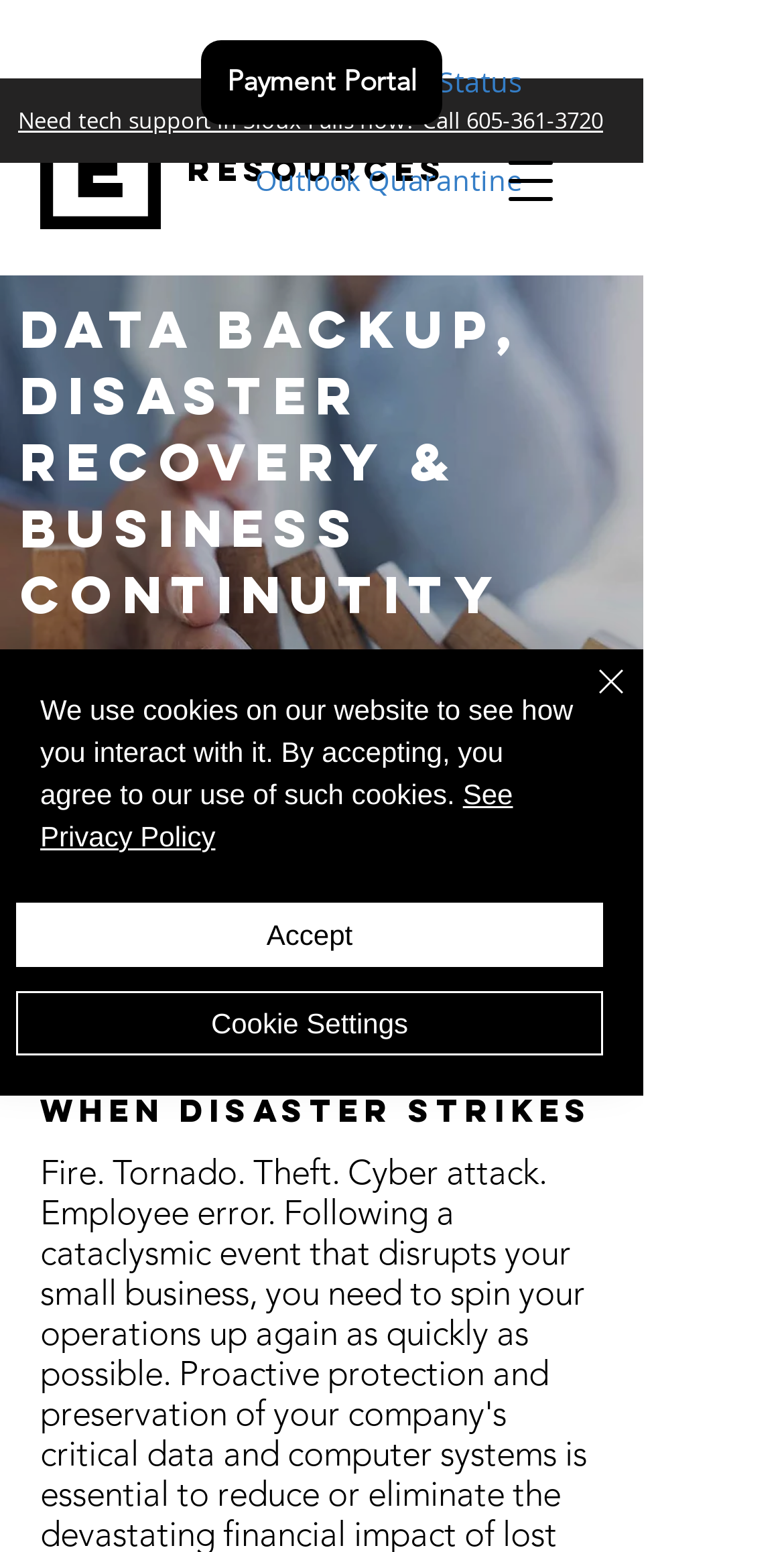Please answer the following question using a single word or phrase: 
What is the purpose of the 'Data Backup, Disaster Recovery & Business Continuity' service?

To prepare for cataclysmic events